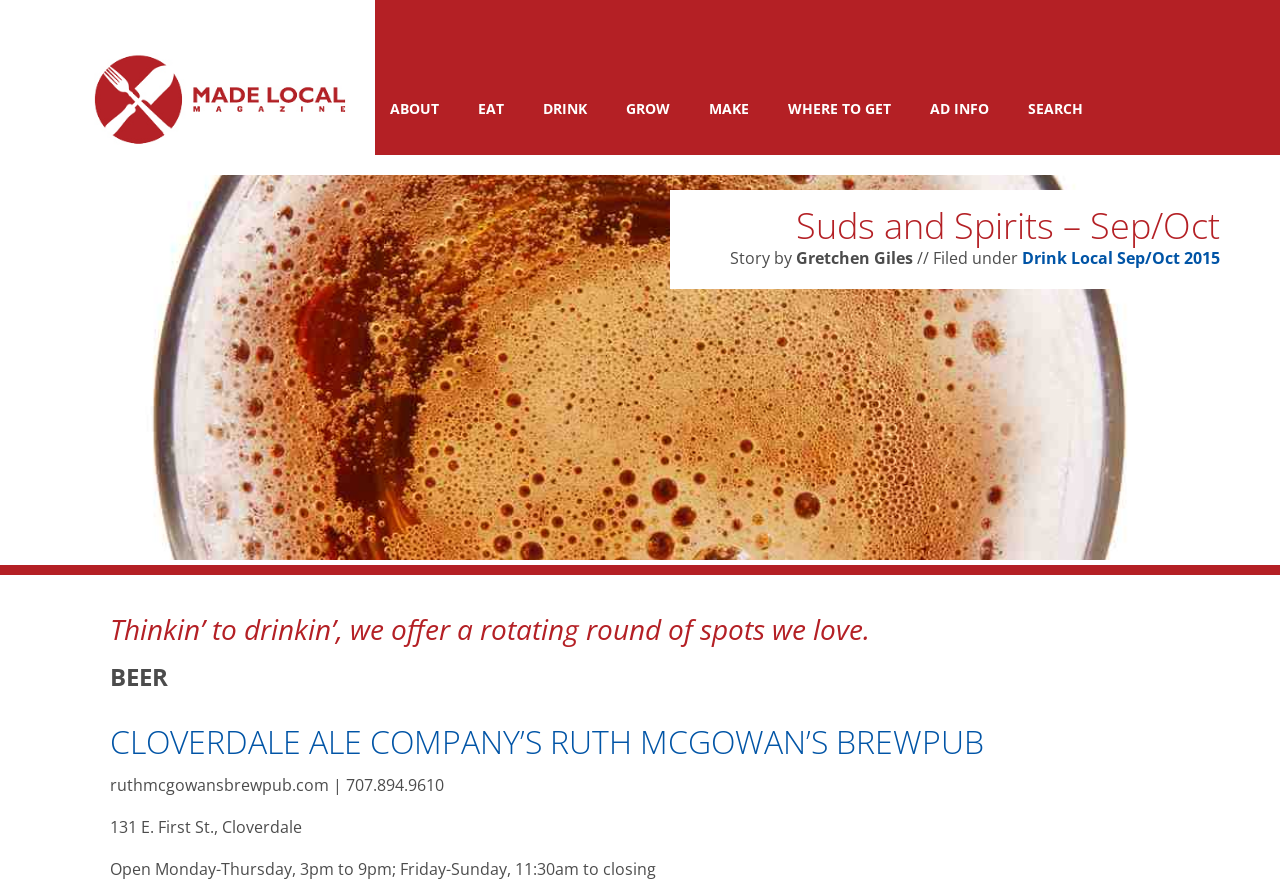Utilize the information from the image to answer the question in detail:
What are the hours of operation for the brewpub?

I found the answer by looking at the section below the main title, where it says 'Open Monday-Thursday, 3pm to 9pm; Friday-Sunday, 11:30am to closing'.